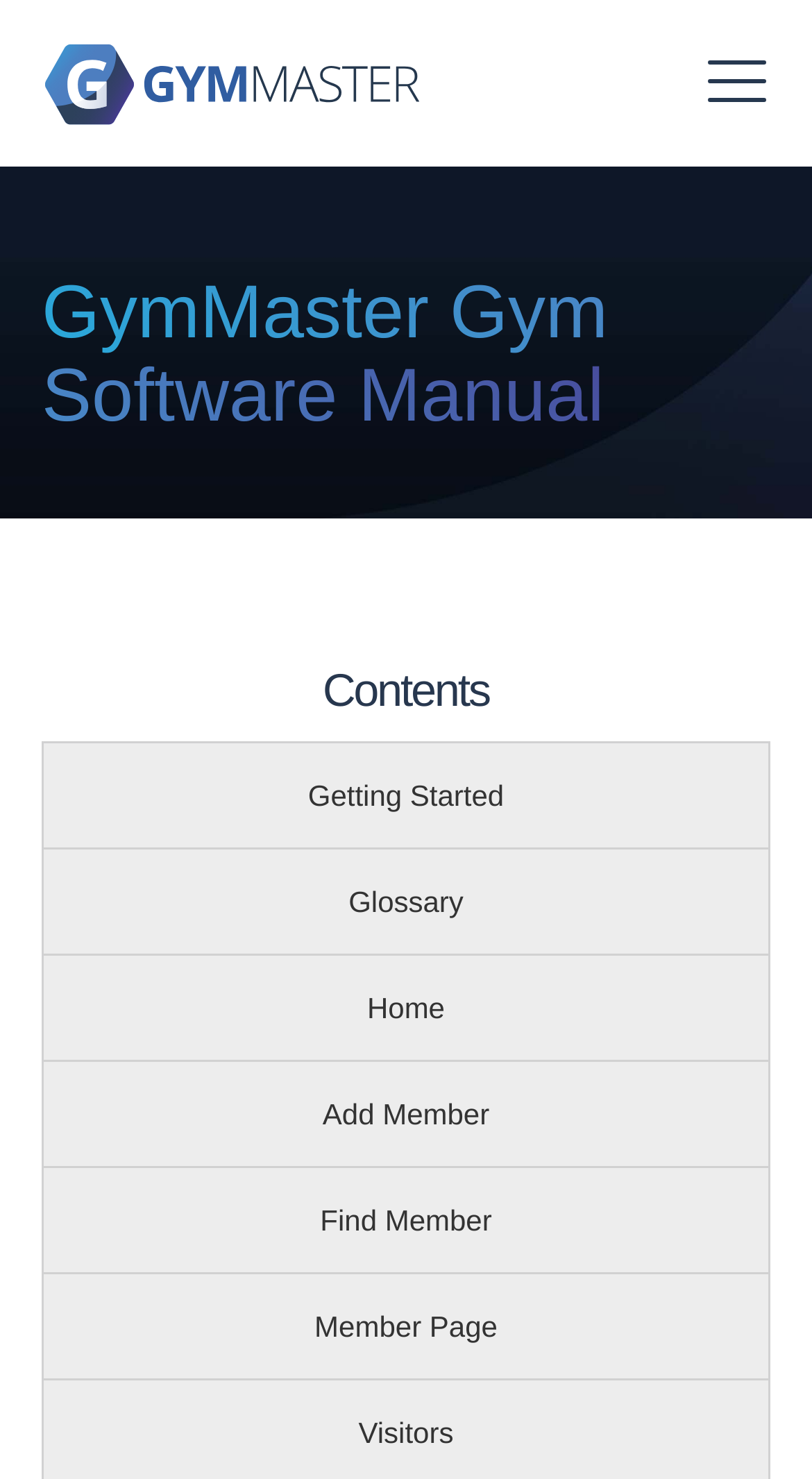Can you find the bounding box coordinates for the element that needs to be clicked to execute this instruction: "Go to GymMaster homepage"? The coordinates should be given as four float numbers between 0 and 1, i.e., [left, top, right, bottom].

[0.054, 0.023, 0.518, 0.093]